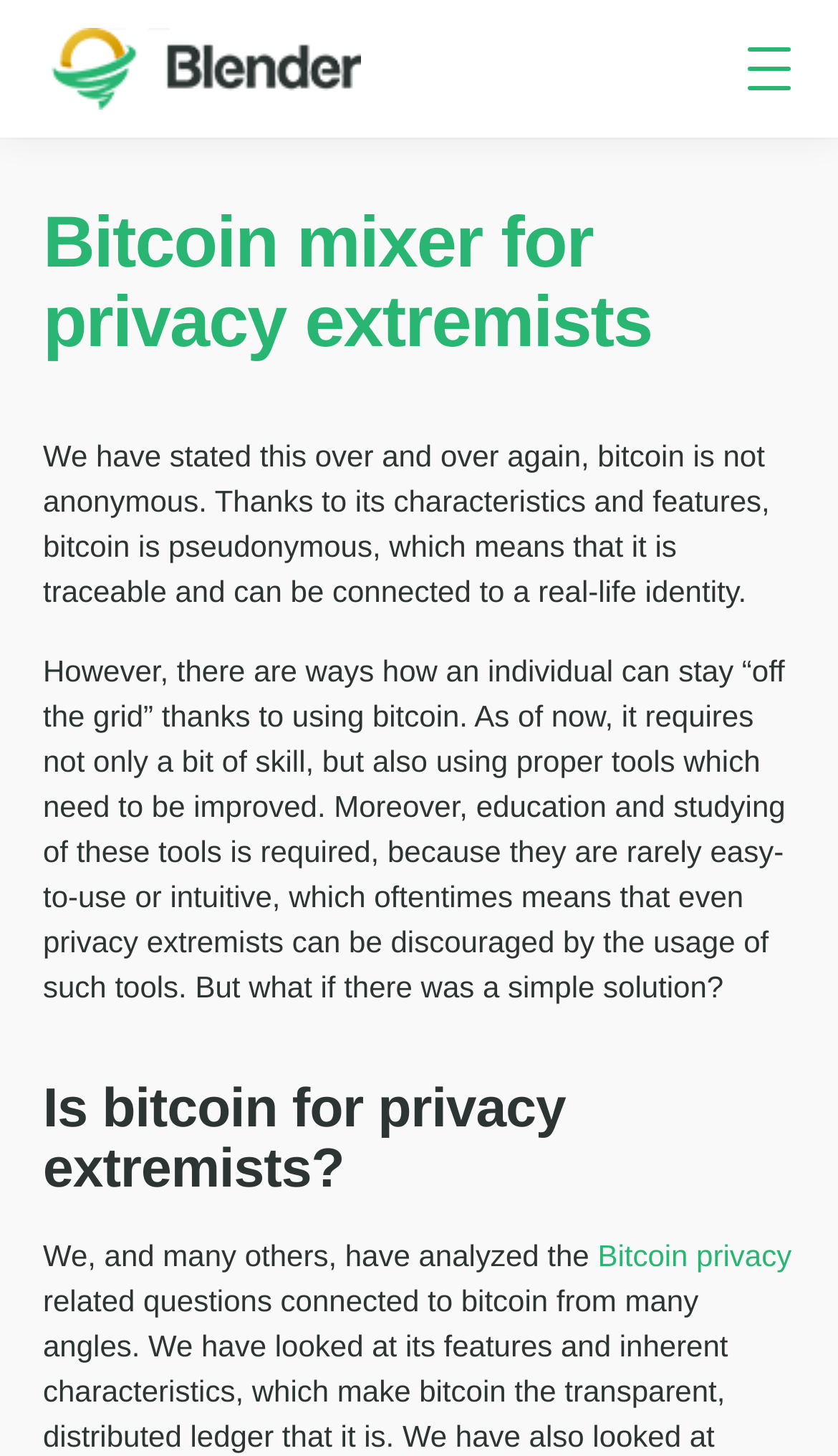Give a short answer to this question using one word or a phrase:
What is the topic of the second heading?

Is bitcoin for privacy extremists?